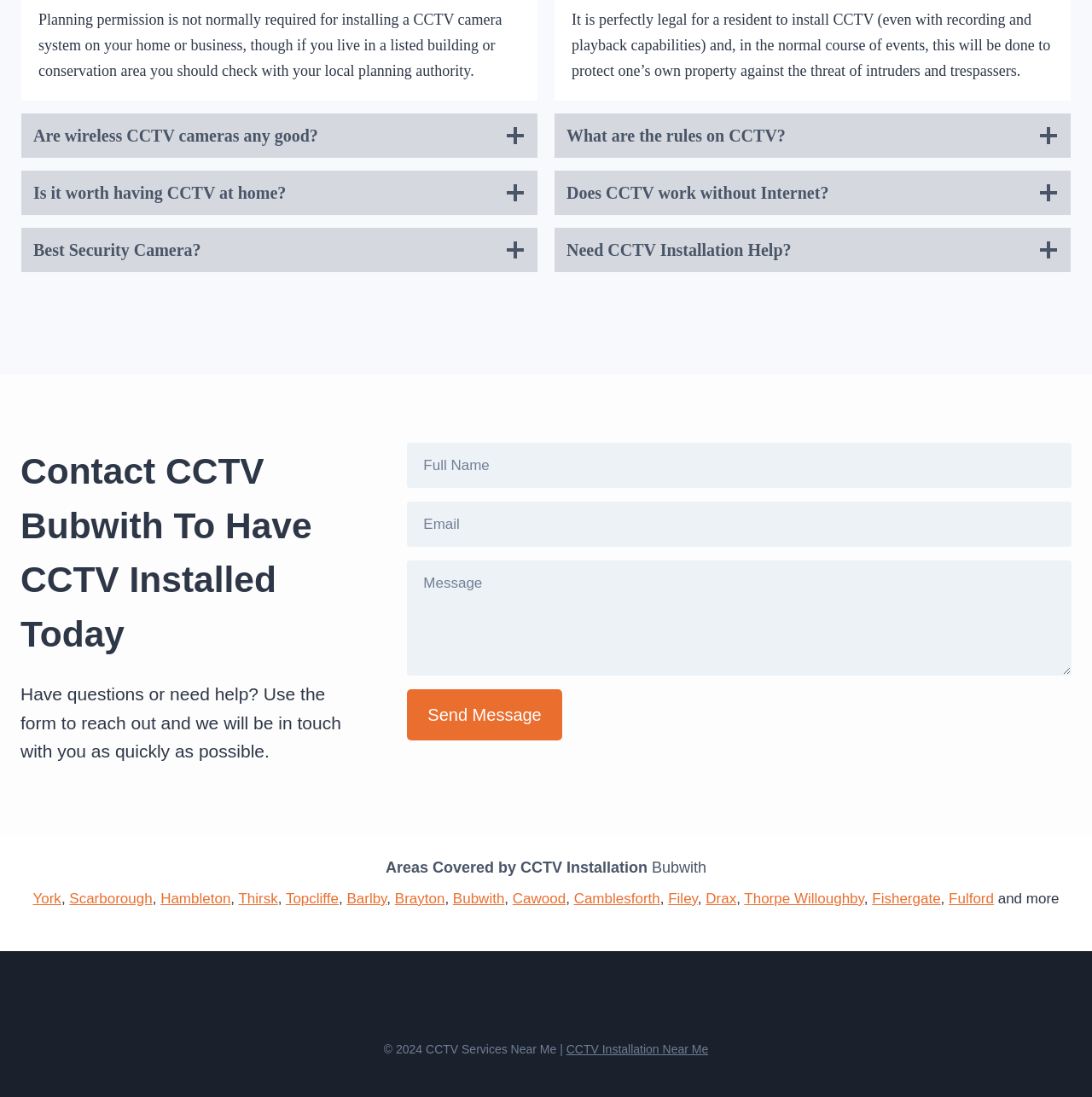Reply to the question with a brief word or phrase: Can I install CCTV in a listed building?

Check with local authority